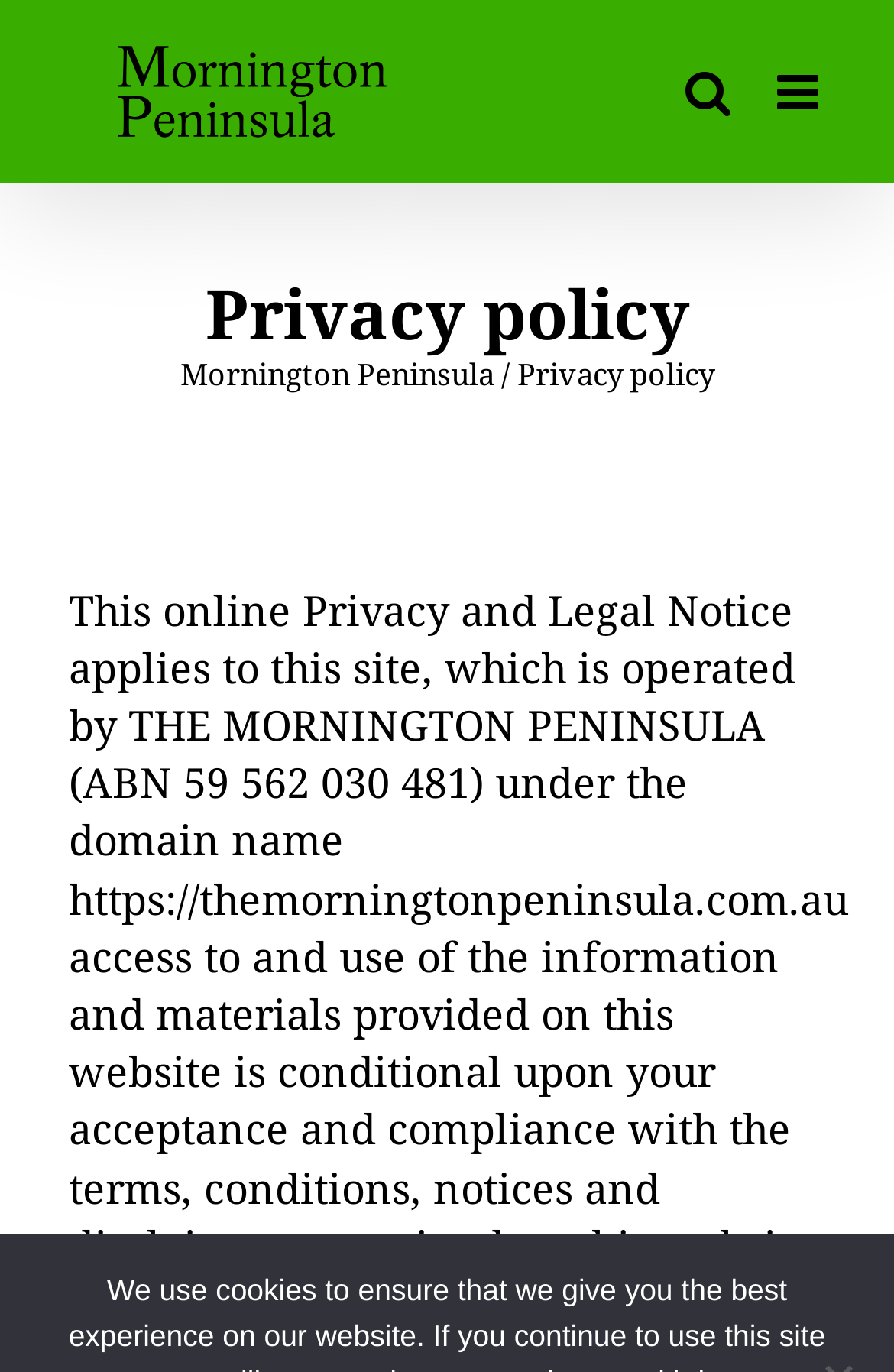Calculate the bounding box coordinates for the UI element based on the following description: "Mornington Peninsula". Ensure the coordinates are four float numbers between 0 and 1, i.e., [left, top, right, bottom].

[0.201, 0.257, 0.553, 0.287]